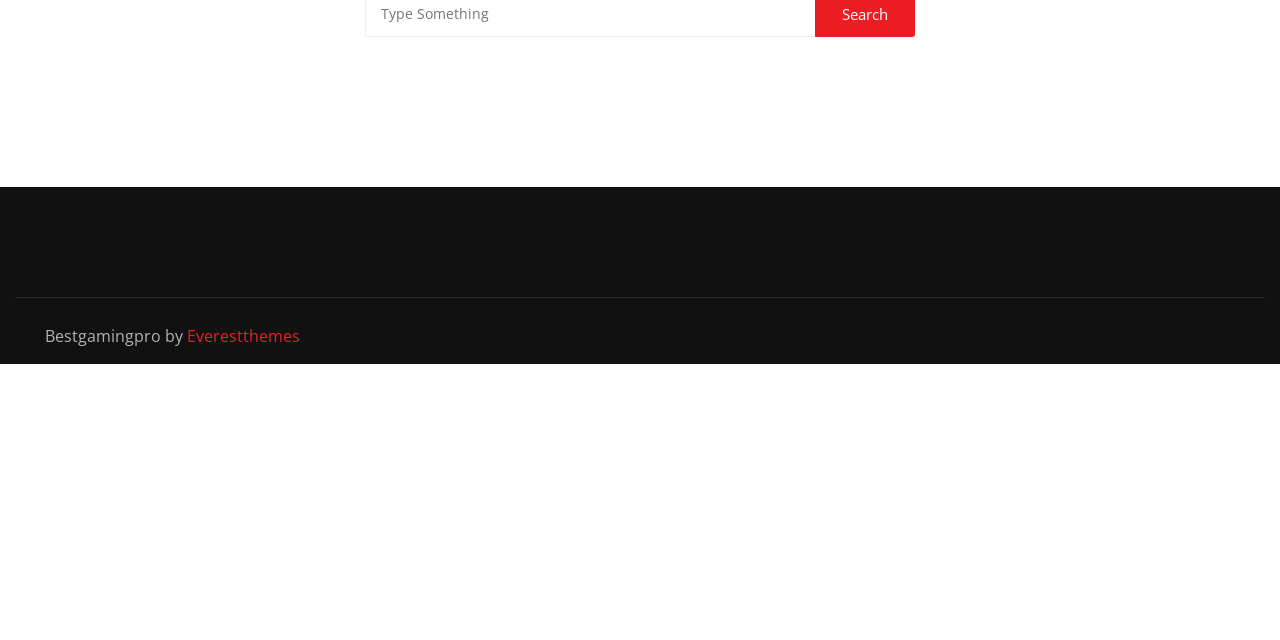Determine the bounding box of the UI component based on this description: "Everestthemes". The bounding box coordinates should be four float values between 0 and 1, i.e., [left, top, right, bottom].

[0.146, 0.507, 0.234, 0.542]